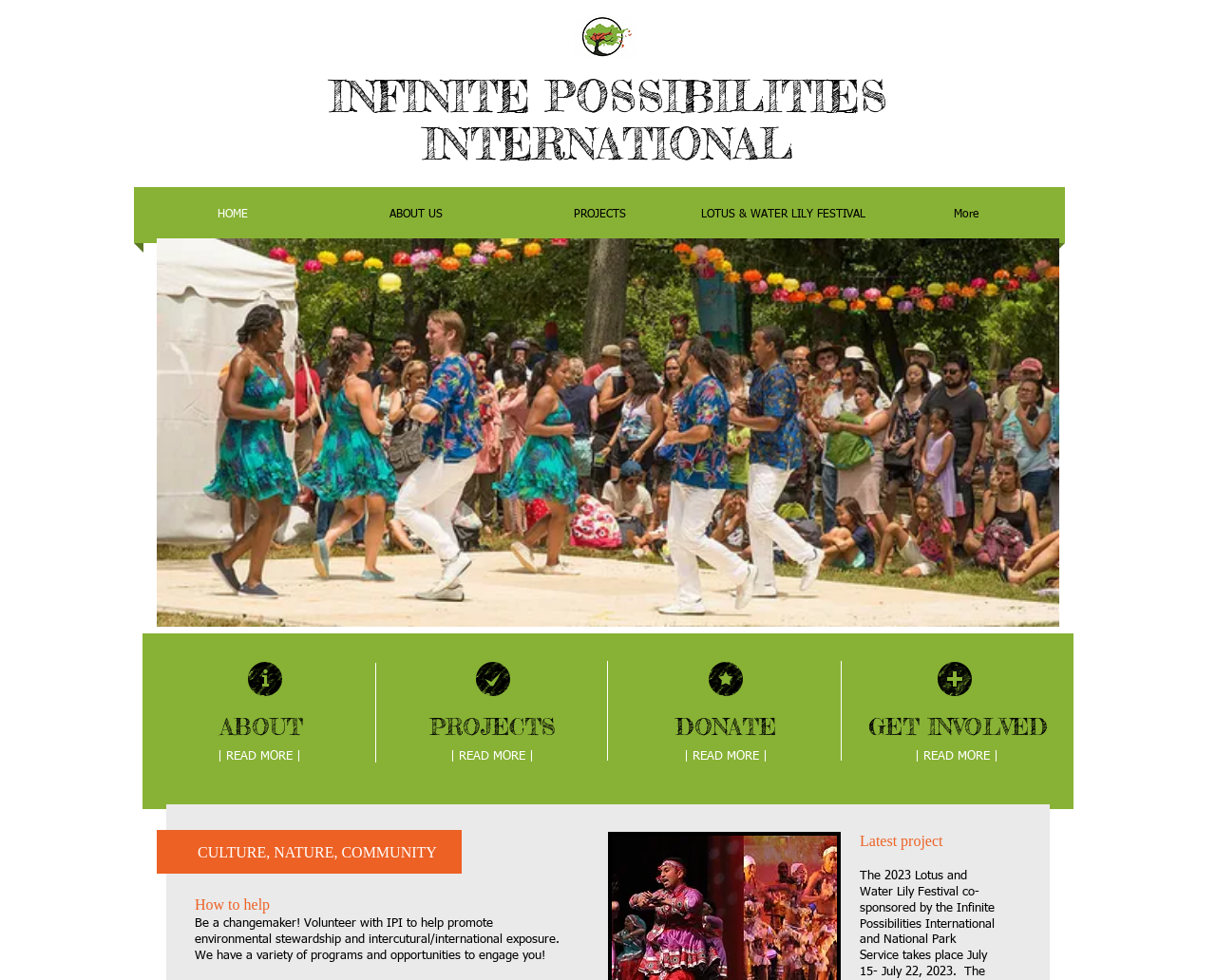Please determine the bounding box coordinates of the section I need to click to accomplish this instruction: "Learn more about the LOTUS & WATER LILY FESTIVAL".

[0.568, 0.191, 0.719, 0.248]